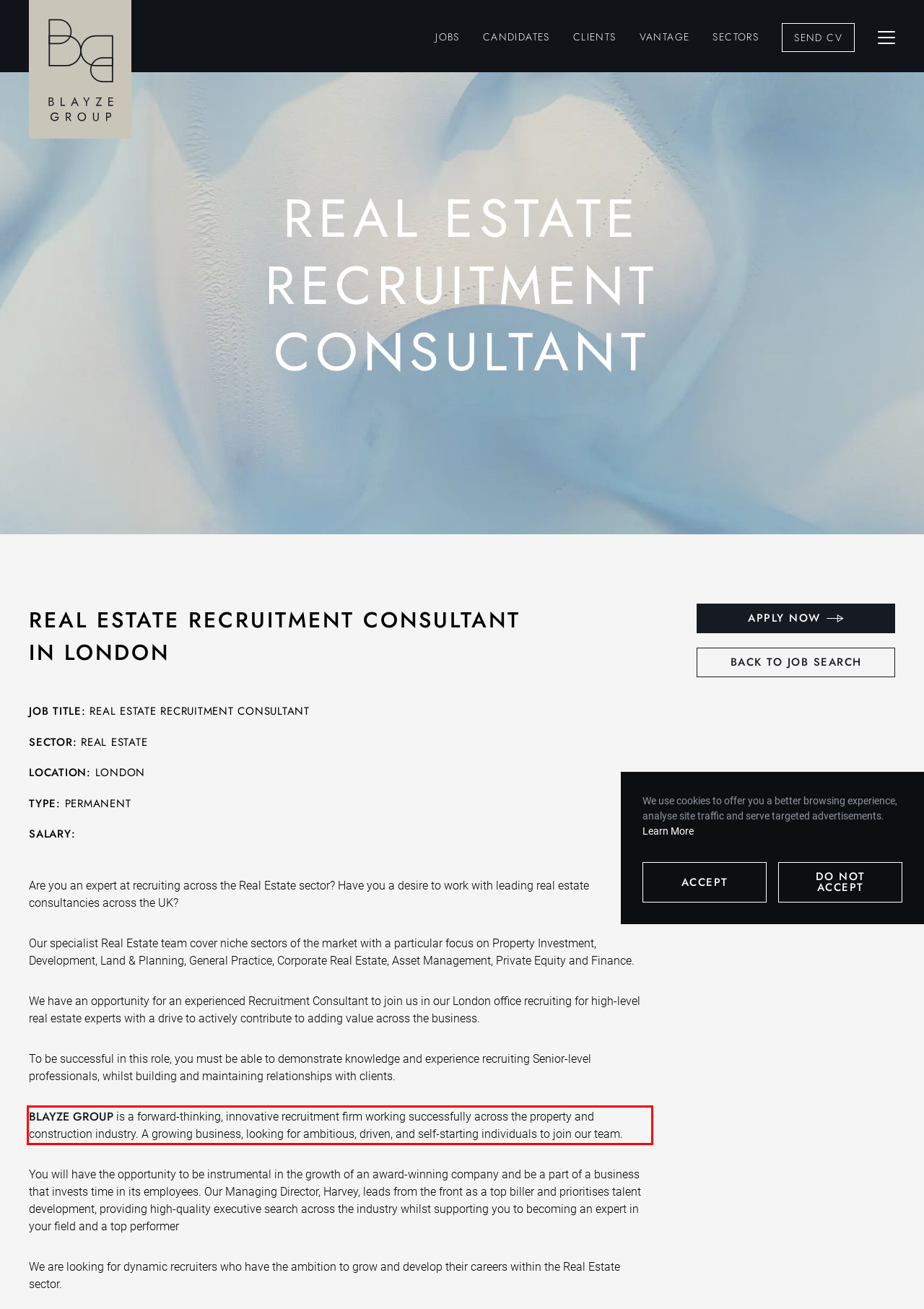Please examine the webpage screenshot and extract the text within the red bounding box using OCR.

BLAYZE GROUP is a forward-thinking, innovative recruitment firm working successfully across the property and construction industry. A growing business, looking for ambitious, driven, and self-starting individuals to join our team.